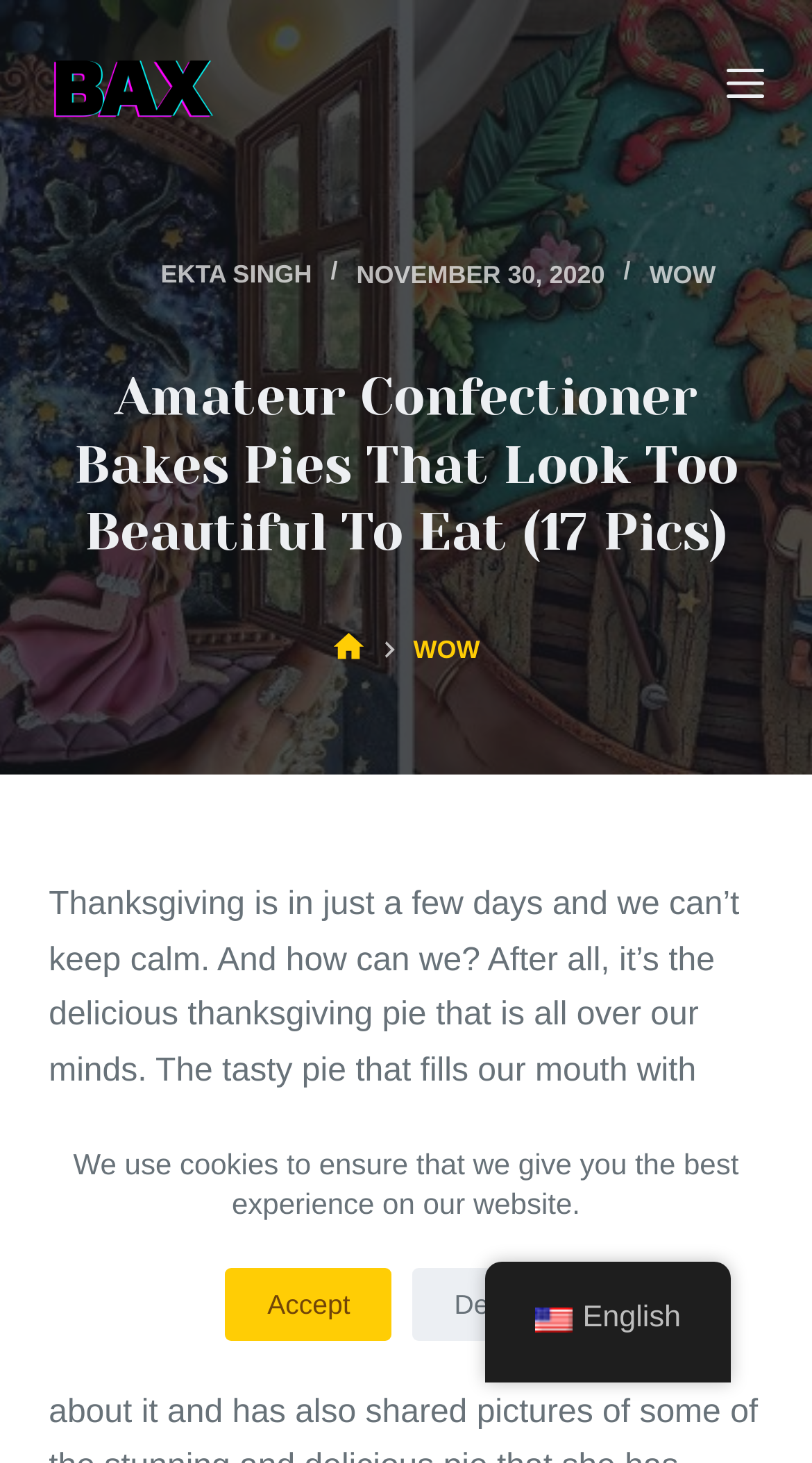What is the principal heading displayed on the webpage?

Amateur Confectioner Bakes Pies That Look Too Beautiful To Eat (17 Pics)